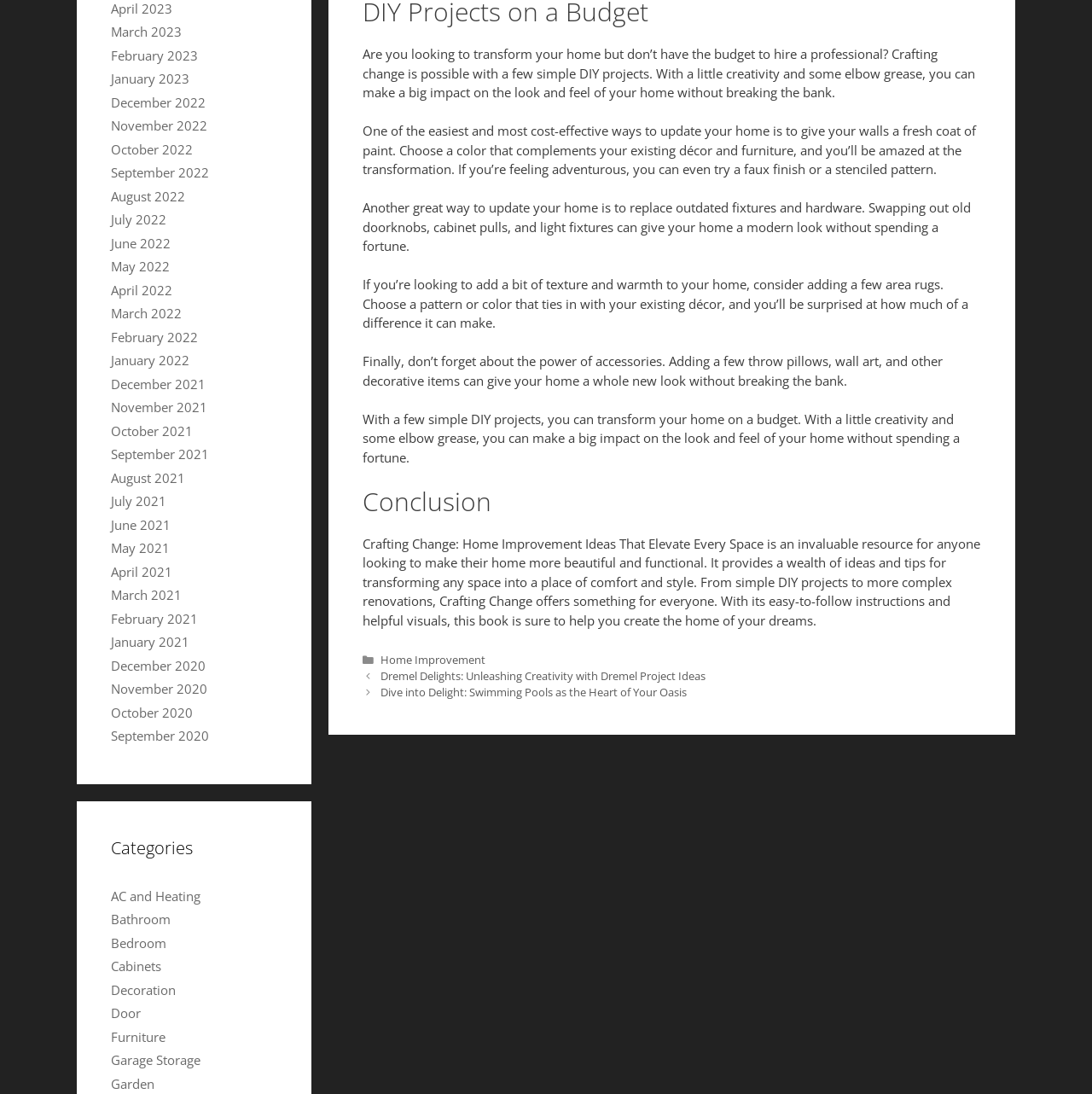What type of projects are discussed on this webpage?
Utilize the information in the image to give a detailed answer to the question.

The webpage discusses various DIY projects that can be used to transform a home, including painting, replacing fixtures, and adding decorative items, all of which can be done with a little creativity and elbow grease.